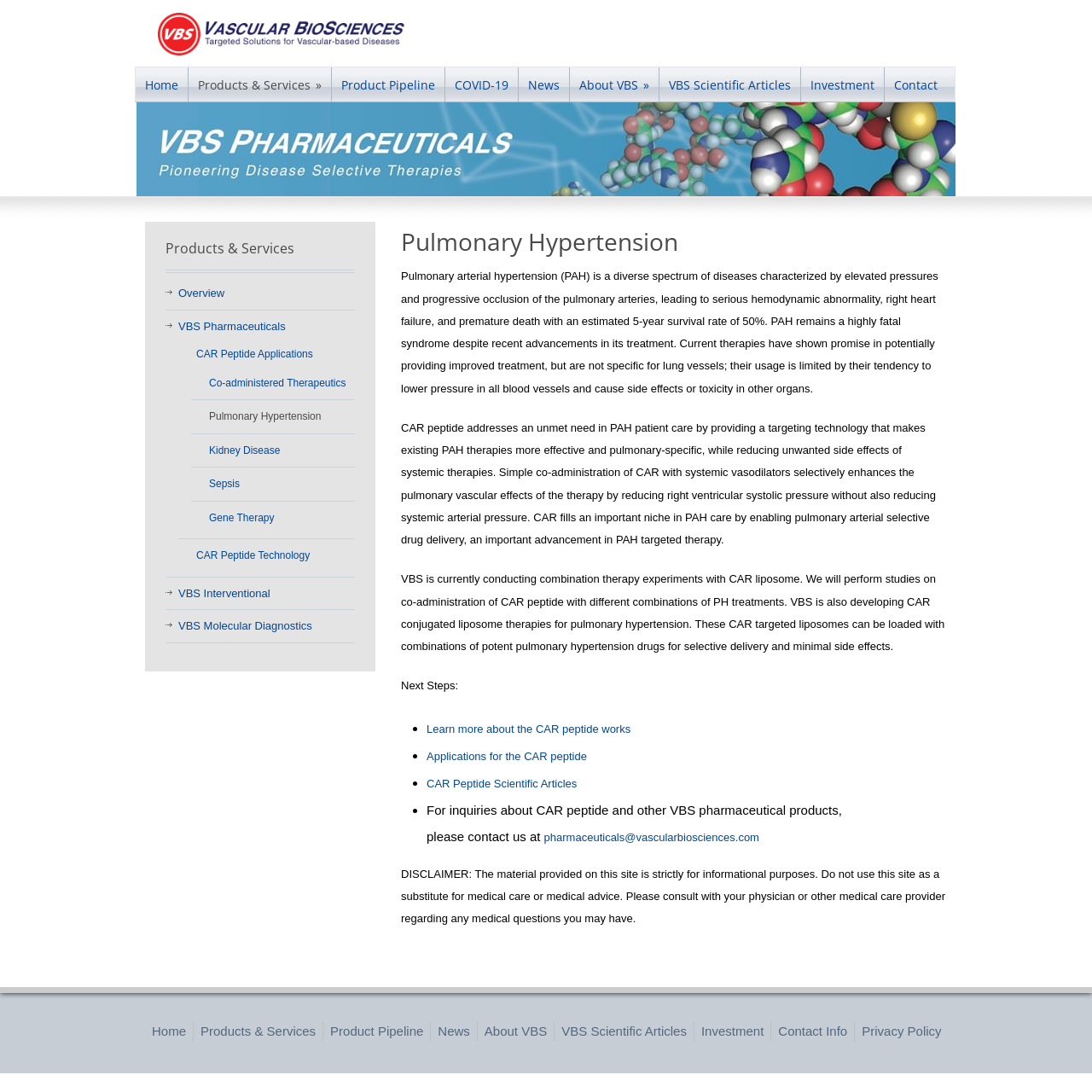Give the bounding box coordinates for the element described by: "Gene Therapy".

[0.187, 0.469, 0.251, 0.48]